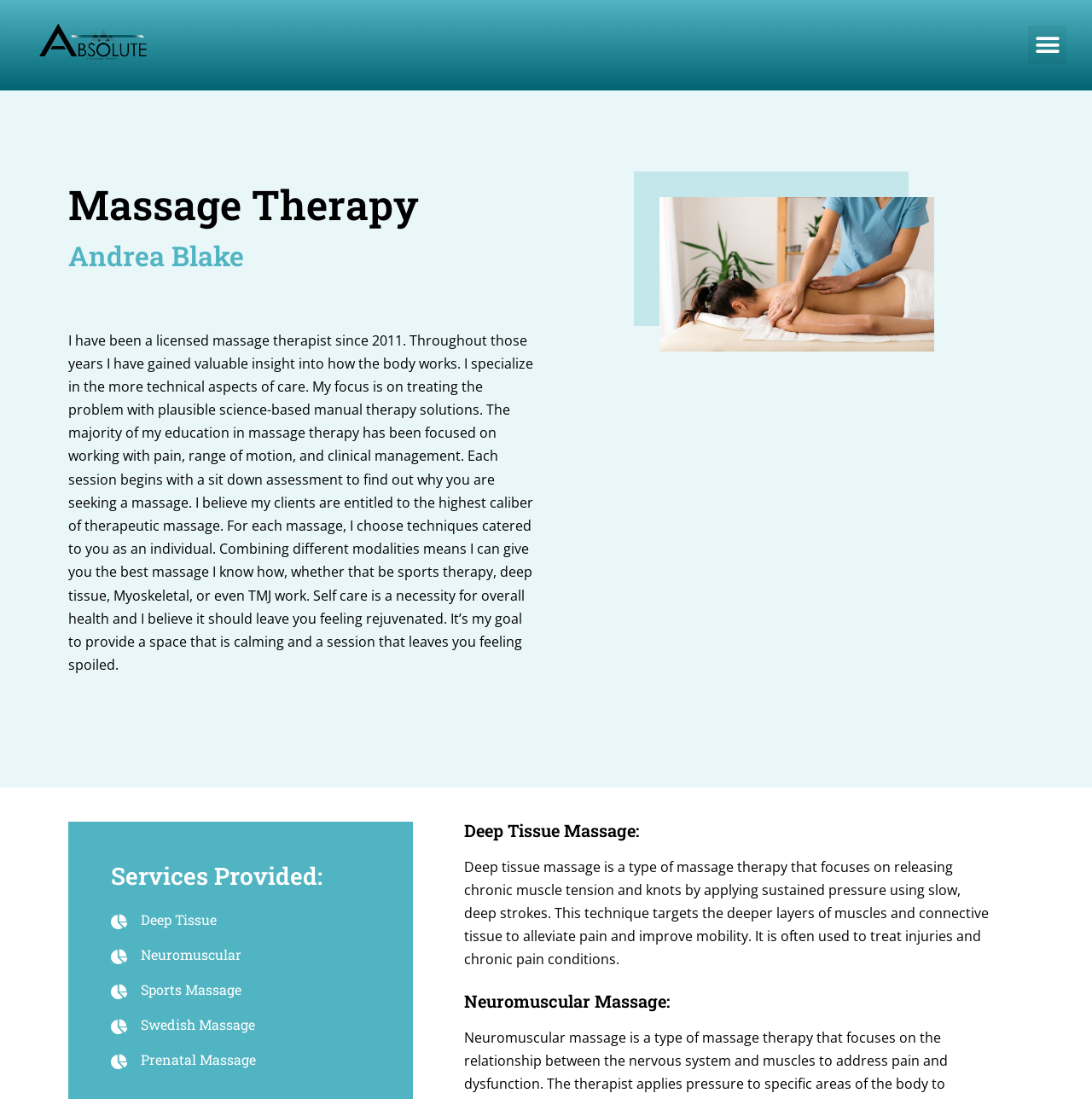Write an exhaustive caption that covers the webpage's main aspects.

This webpage is about Massage Therapy, specifically Andrea Blake's services. At the top left, there is a link, and on the top right, there is a button labeled "Menu Toggle". Below the top section, there are two headings, "Massage Therapy" and "Andrea Blake", positioned side by side. 

Following these headings, there is a large block of text that describes Andrea Blake's background, experience, and approach to massage therapy. This text is positioned in the middle of the page, spanning from the top to about two-thirds of the way down.

Below this text, there is a heading "Services Provided:", which is followed by a list of five links: "Deep Tissue", "Neuromuscular", "Sports Massage", "Swedish Massage", and "Prenatal Massage". These links are positioned in a vertical column, one below the other.

To the right of the links, there are two more headings, "Deep Tissue Massage:" and "Neuromuscular Massage:", each followed by a block of text that describes the respective massage therapy techniques. These headings and texts are positioned in a vertical column, with the "Deep Tissue Massage:" section above the "Neuromuscular Massage:" section.